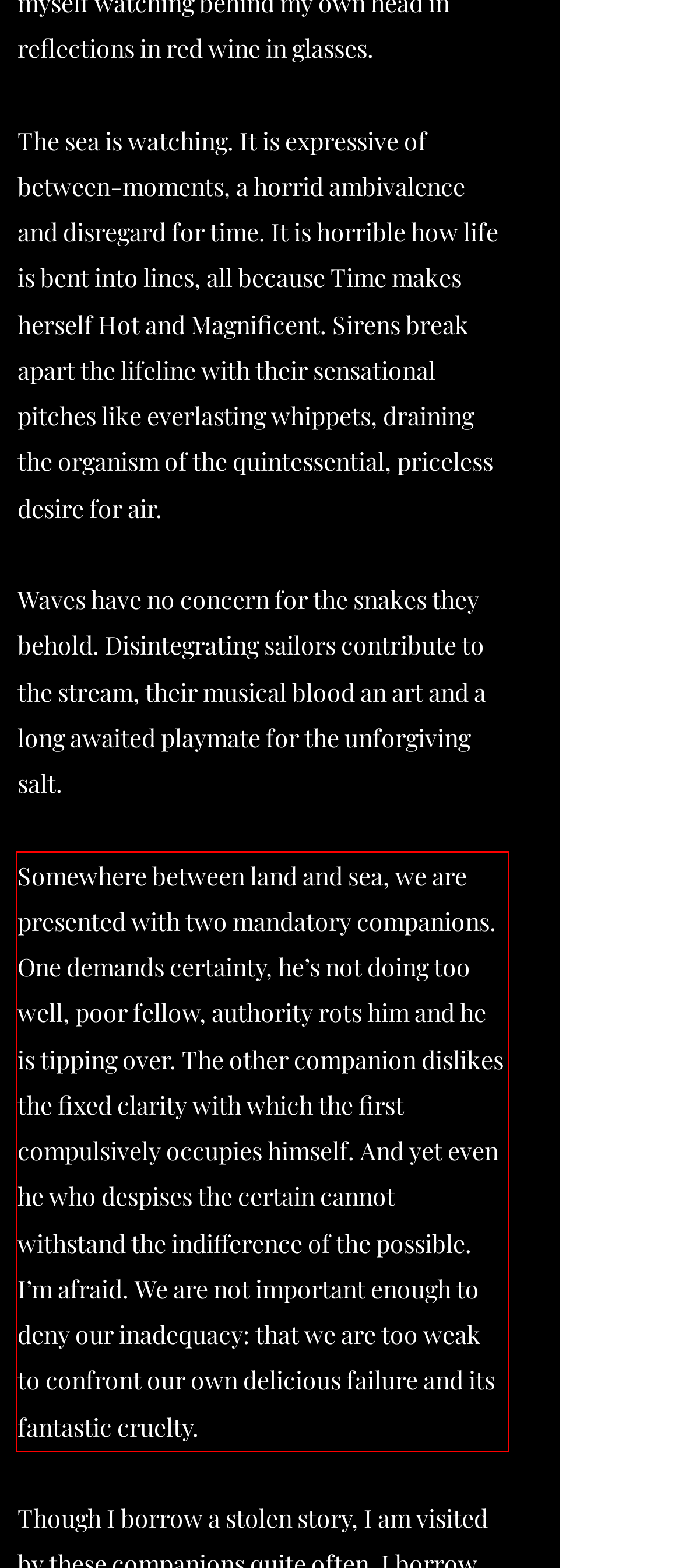Please perform OCR on the text content within the red bounding box that is highlighted in the provided webpage screenshot.

Somewhere between land and sea, we are presented with two mandatory companions. One demands certainty, he’s not doing too well, poor fellow, authority rots him and he is tipping over. The other companion dislikes the fixed clarity with which the first compulsively occupies himself. And yet even he who despises the certain cannot withstand the indifference of the possible. I’m afraid. We are not important enough to deny our inadequacy: that we are too weak to confront our own delicious failure and its fantastic cruelty.